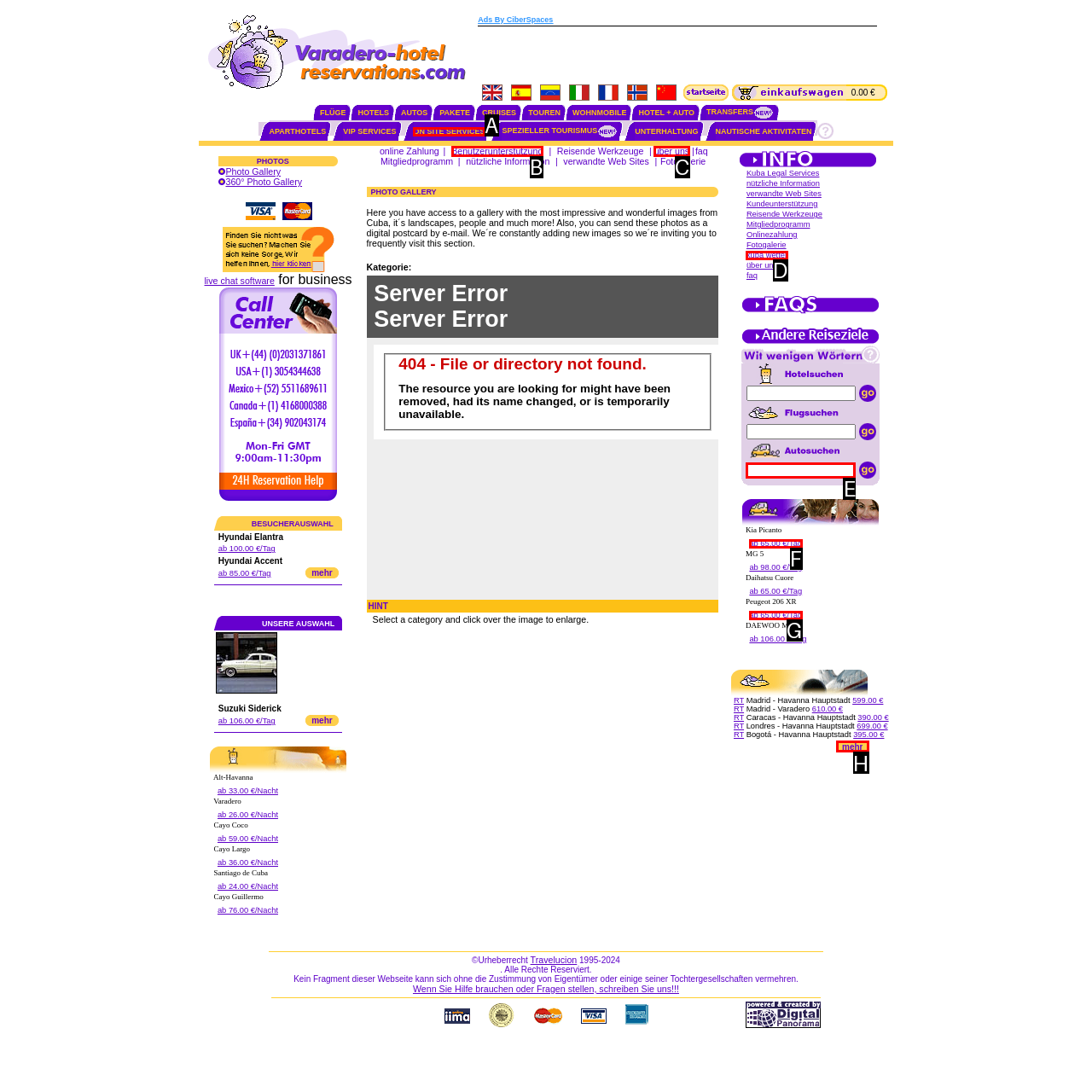Find the option that matches this description: Benutzerunterstützung
Provide the corresponding letter directly.

B